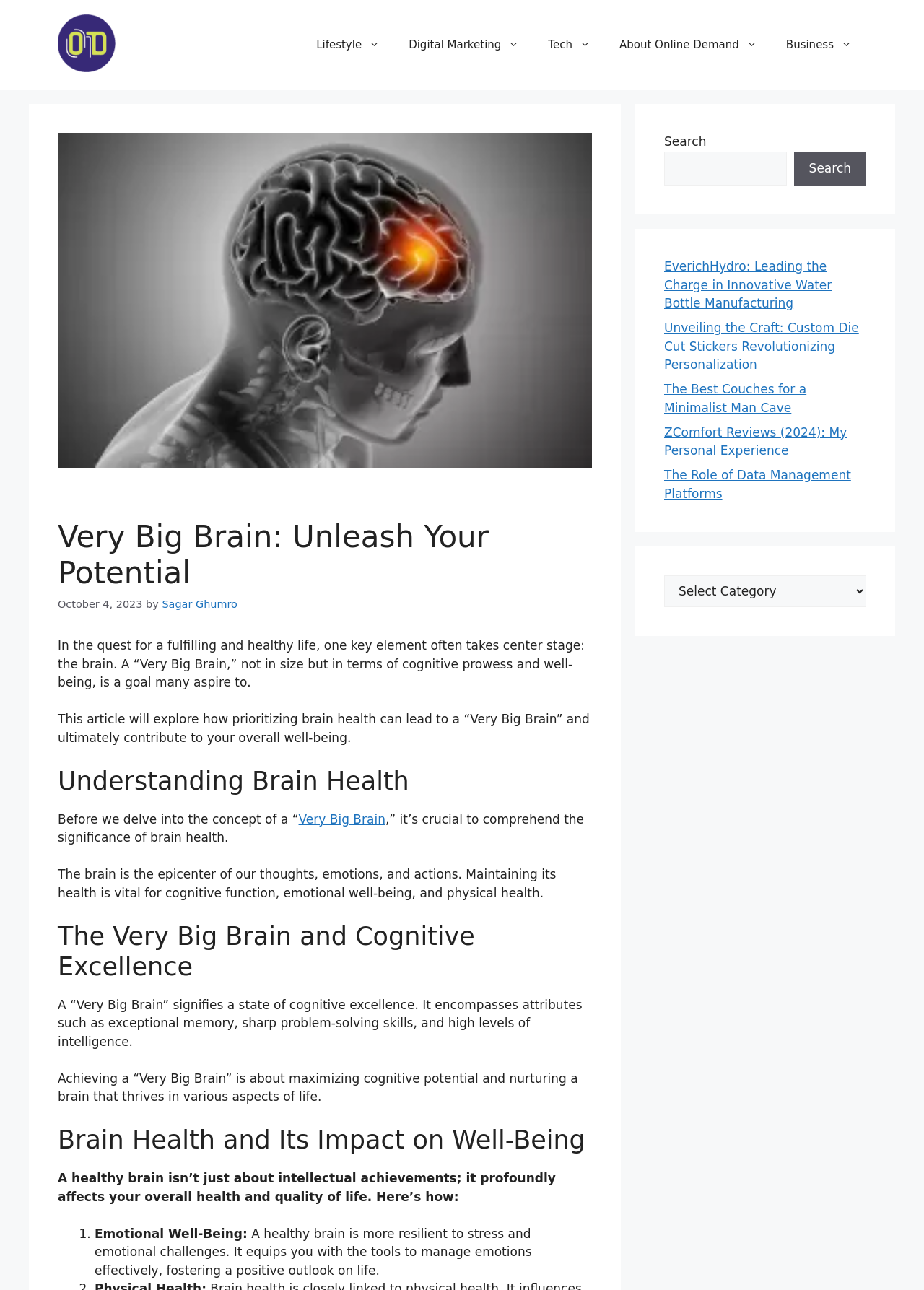Identify the bounding box coordinates of the HTML element based on this description: "Very Big Brain".

[0.323, 0.629, 0.417, 0.641]